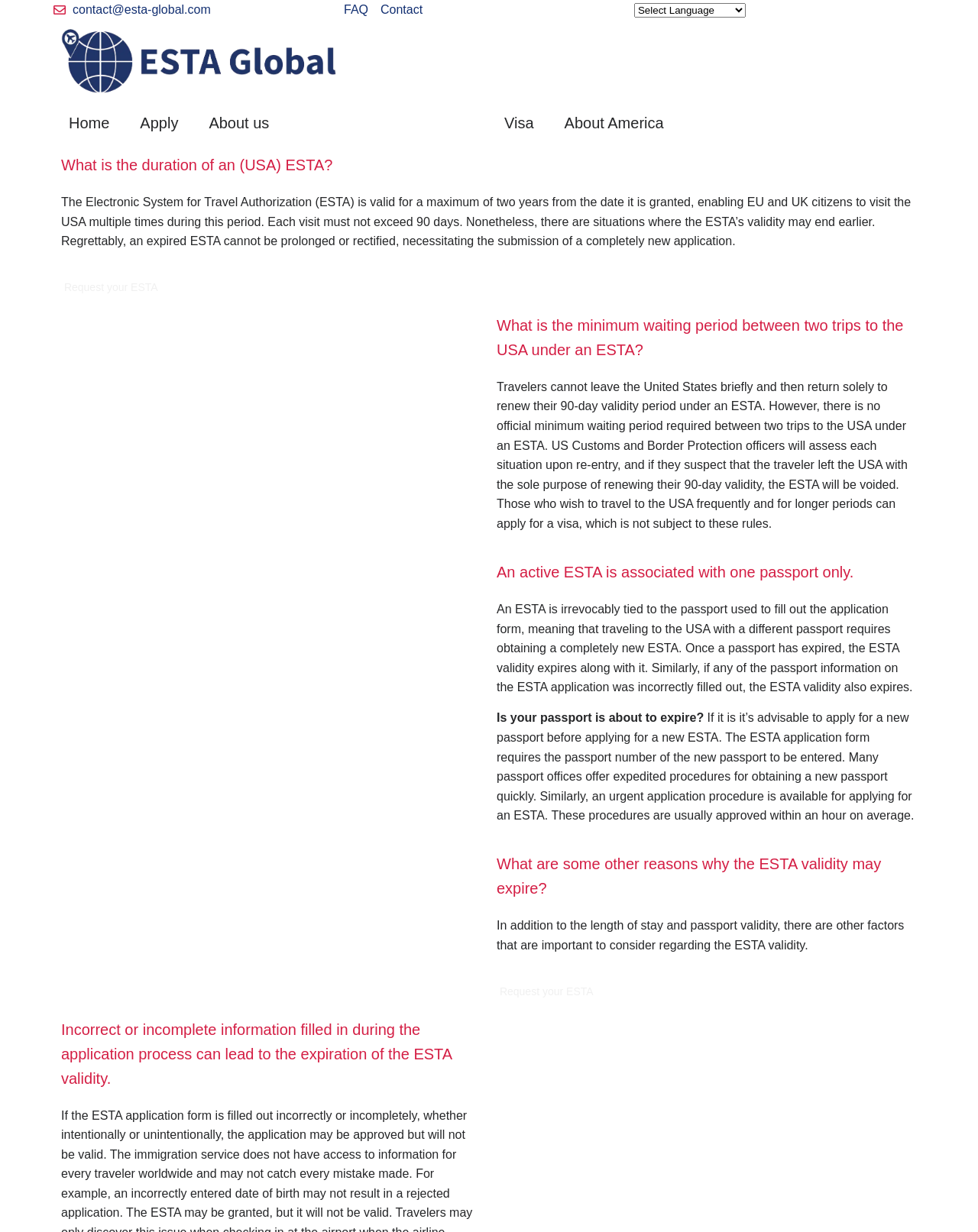Carefully observe the image and respond to the question with a detailed answer:
What happens if I leave the USA briefly and then return?

According to the webpage, if US Customs and Border Protection officers suspect that the traveler left the USA with the sole purpose of renewing their 90-day validity, the ESTA will be voided.